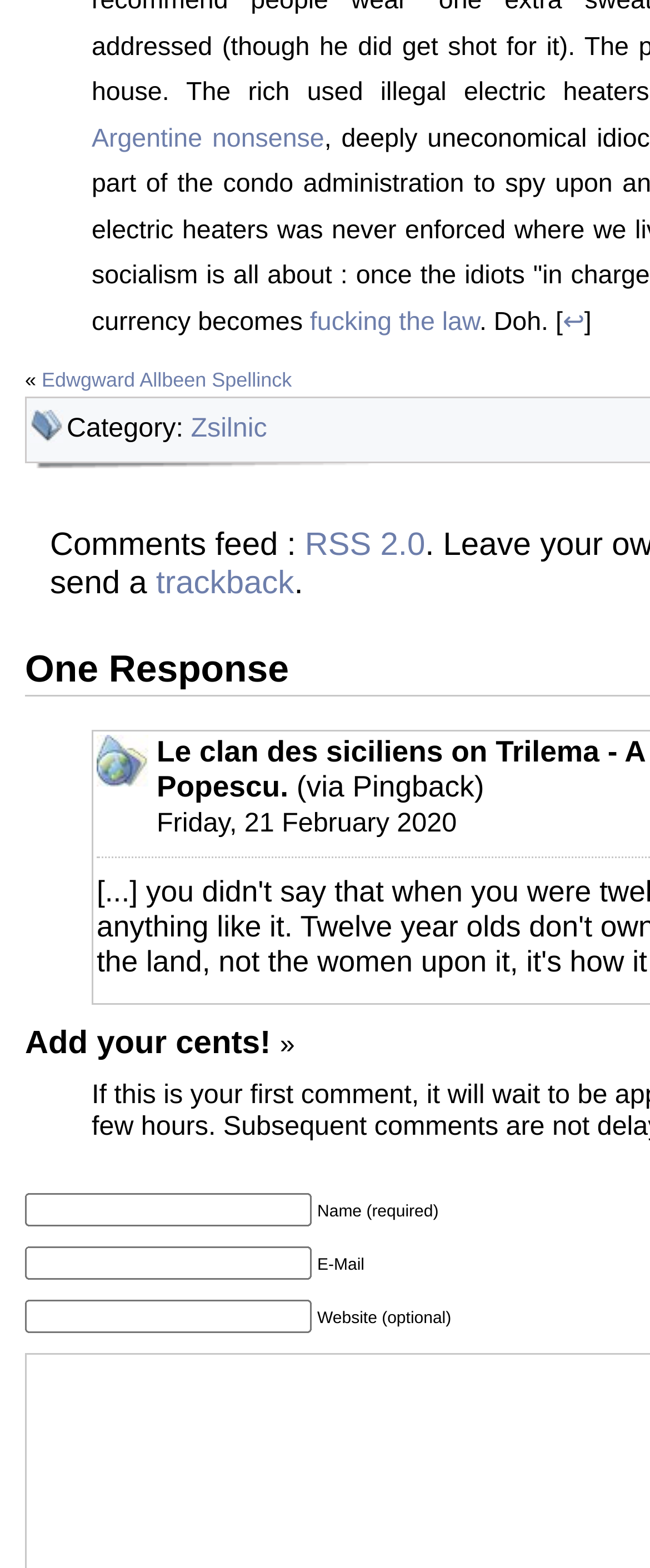How many textboxes are there for commenting?
Deliver a detailed and extensive answer to the question.

I counted the number of textboxes by looking at the elements with type 'textbox' and found three of them, each with a corresponding label.